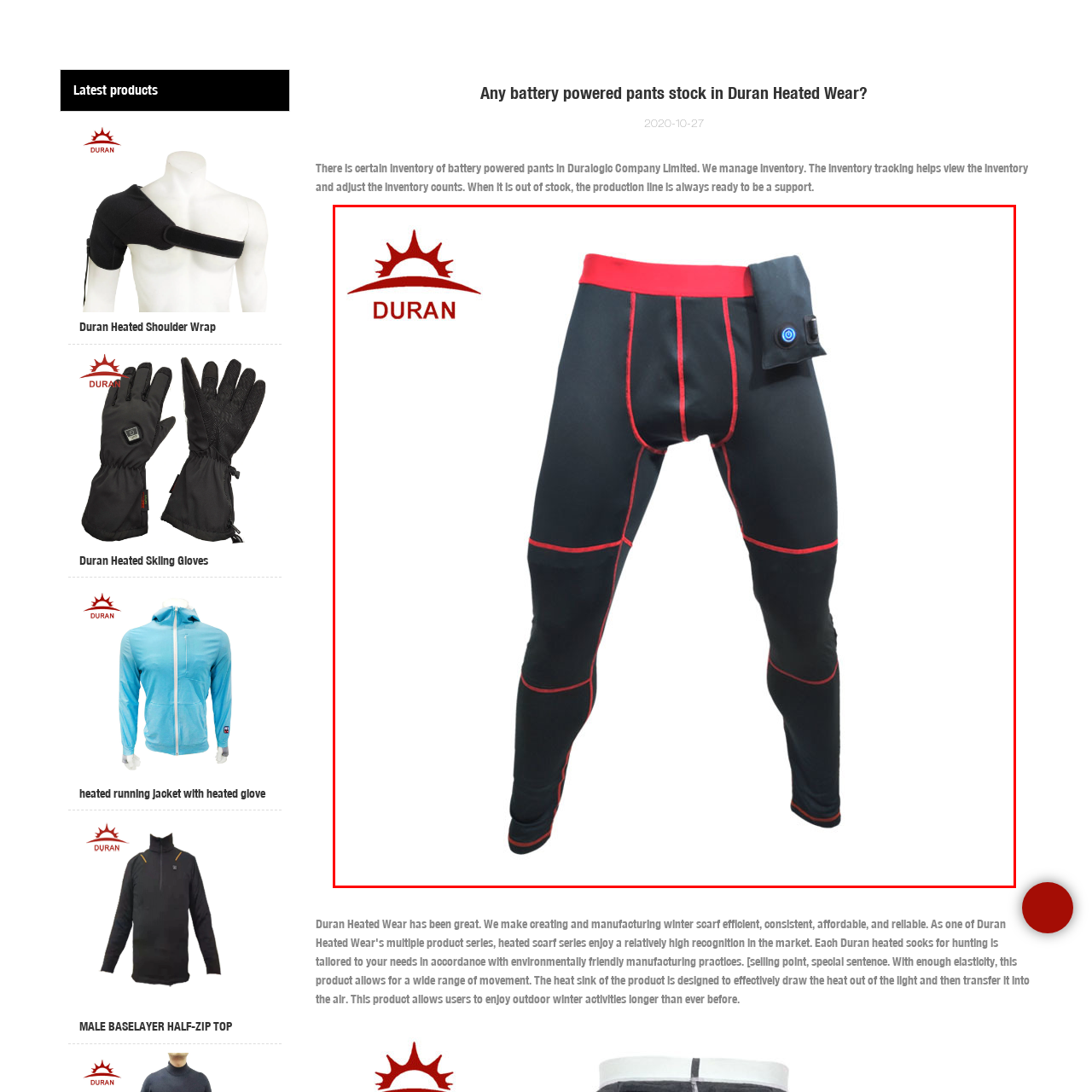What brand is the heated pants from?
Analyze the image surrounded by the red bounding box and answer the question in detail.

The brand of the heated pants can be identified by looking at the logo prominently displayed at the top of the pants, which is the Duran logo, further branding the product within the heated apparel market.